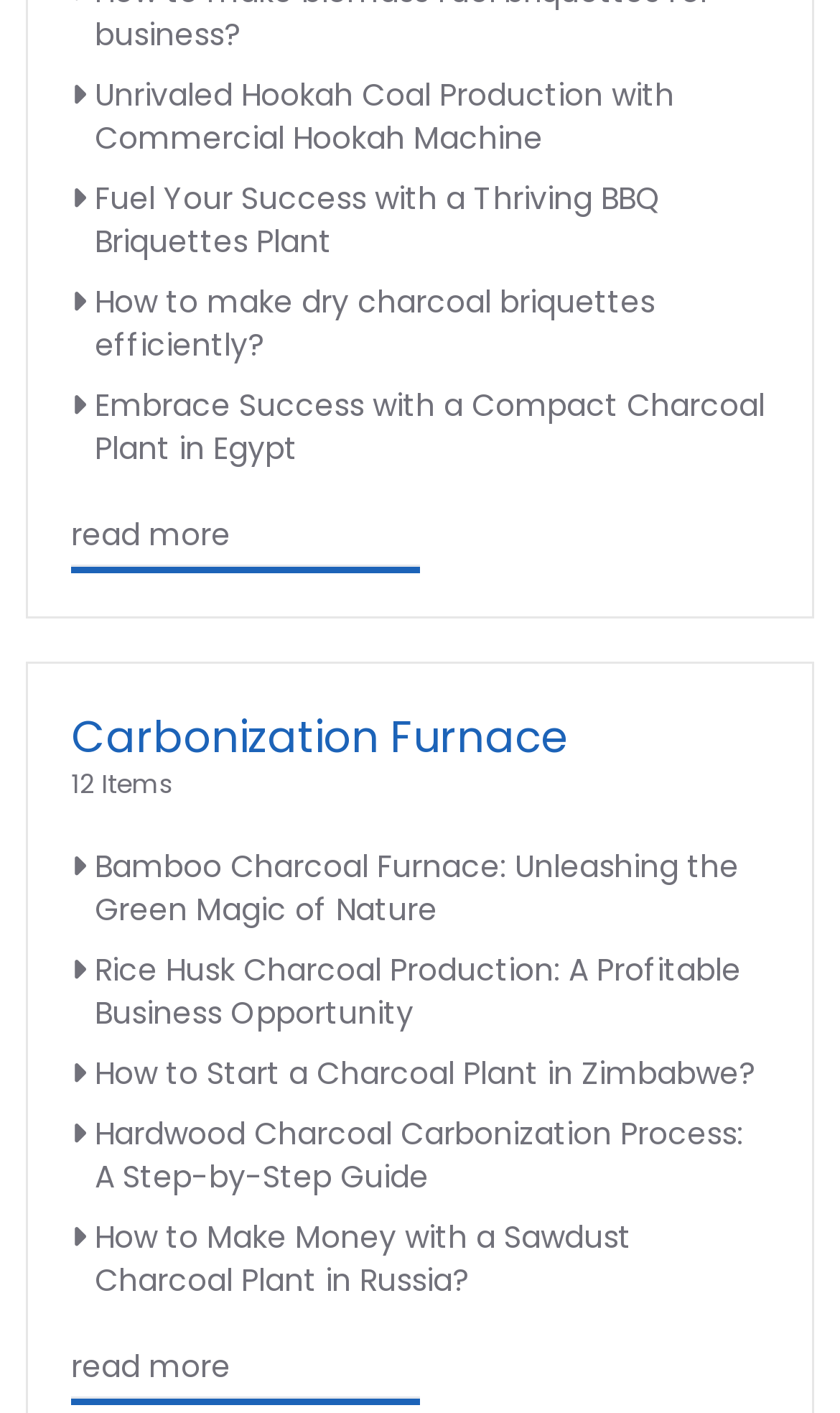Please find and report the bounding box coordinates of the element to click in order to perform the following action: "Click on the read more button". The coordinates should be expressed as four float numbers between 0 and 1, in the format [left, top, right, bottom].

[0.085, 0.363, 0.915, 0.393]